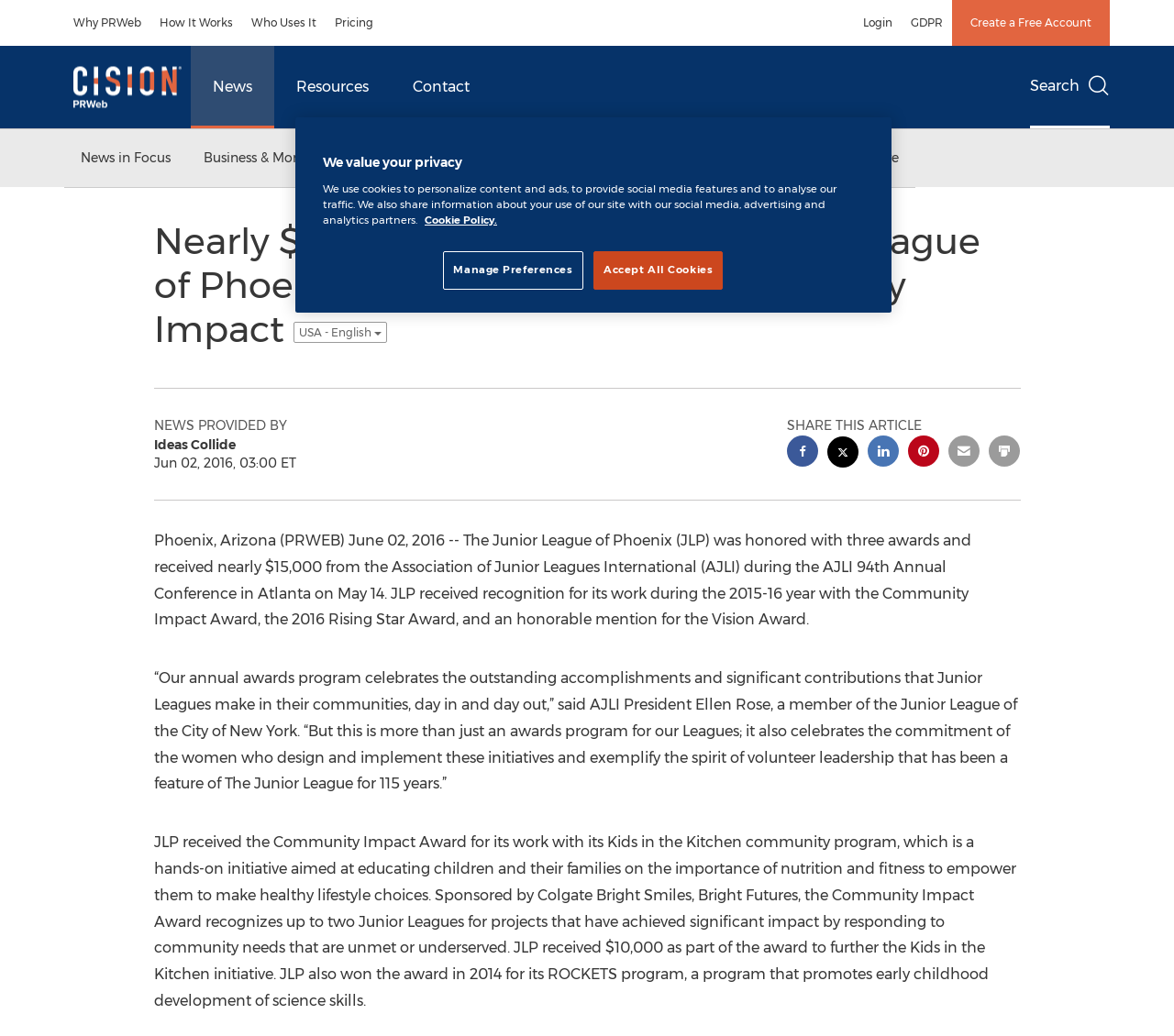Indicate the bounding box coordinates of the element that needs to be clicked to satisfy the following instruction: "Explore 'Resources'". The coordinates should be four float numbers between 0 and 1, i.e., [left, top, right, bottom].

[0.234, 0.044, 0.333, 0.124]